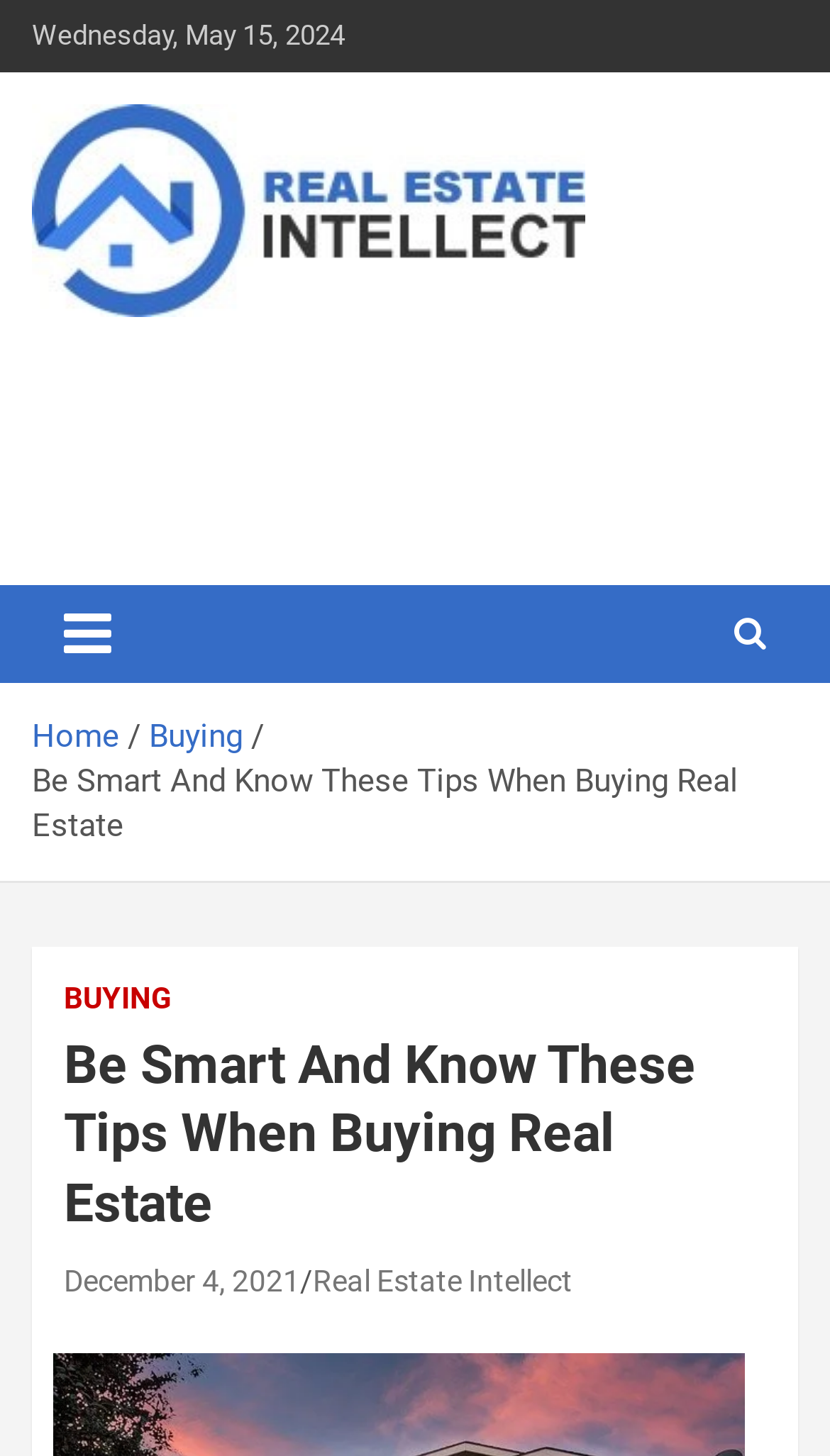For the given element description aria-label="Toggle navigation", determine the bounding box coordinates of the UI element. The coordinates should follow the format (top-left x, top-left y, bottom-right x, bottom-right y) and be within the range of 0 to 1.

[0.038, 0.402, 0.172, 0.469]